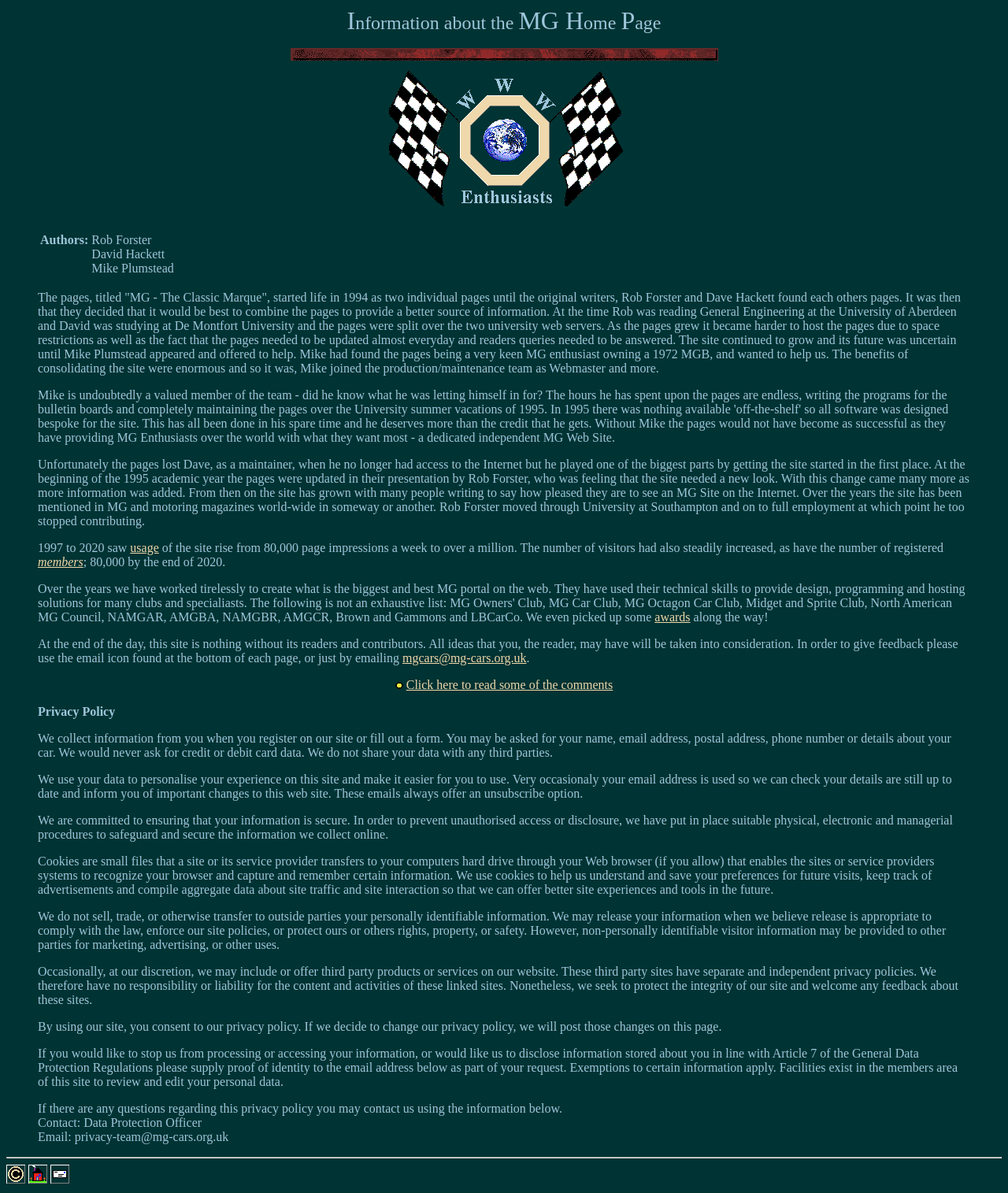Write a detailed summary of the webpage.

The webpage is about the privacy policy of the MG Enthusiasts Web Site. At the top, there is a title "MG Enthusiasts Web Site - Privacy Policy" followed by a brief introduction to the site's history. Below the introduction, there is a blockquote section that contains a table with two cells, one with the label "Authors:" and the other with the names of the authors, Rob Forster, David Hackett, and Mike Plumstead.

The main content of the page is divided into several sections. The first section describes the history of the site, including how it was started, how it grew, and how it was maintained by the authors. There are several links and images scattered throughout this section, including a link to "usage" and an image of an email icon.

The second section is about the privacy policy, which explains how the site collects and uses user data, including name, email address, postal address, phone number, and car details. It also explains how the site uses cookies and how user data is protected. There are several paragraphs of text in this section, with some links and images interspersed.

At the bottom of the page, there are several links to other pages, including "Copyright/Credits", "Home", and "Feedback", each with a corresponding image. There is also a separator line that separates the main content from the links at the bottom.